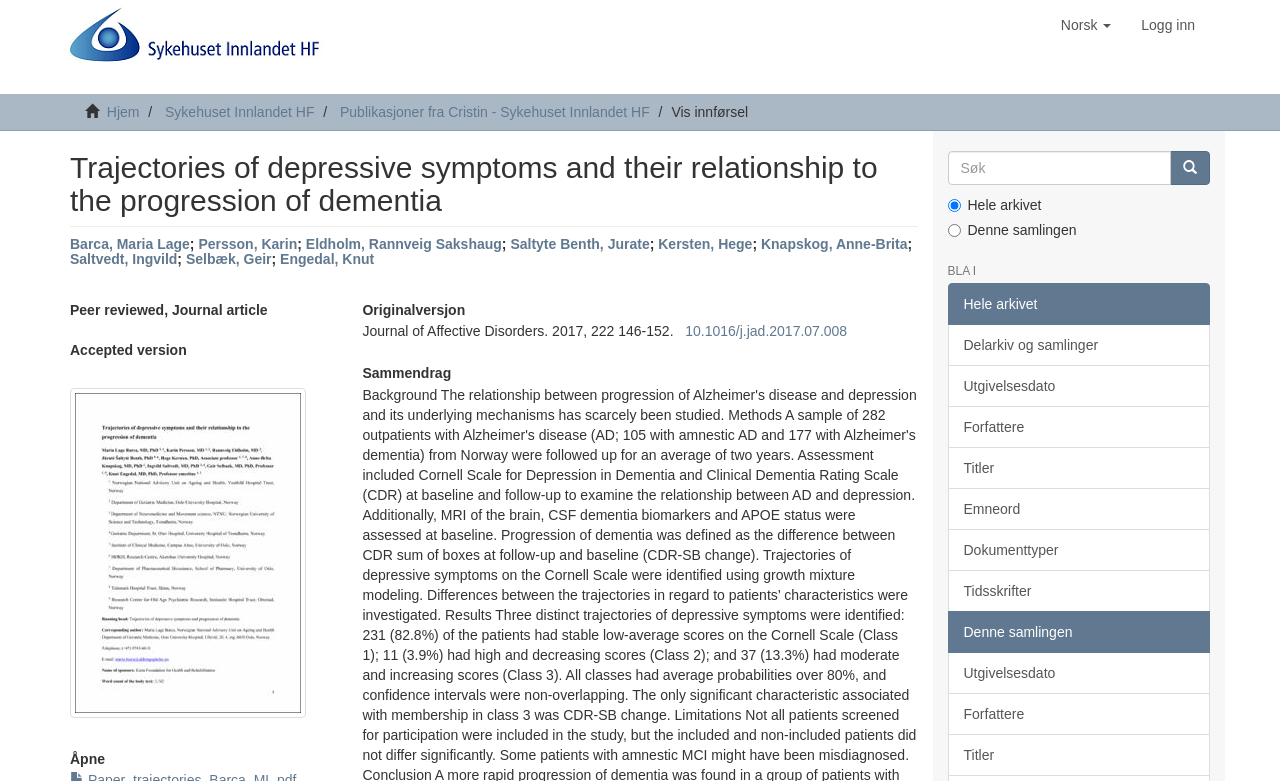Please identify the bounding box coordinates of the element's region that should be clicked to execute the following instruction: "Click the 'Hjem' link". The bounding box coordinates must be four float numbers between 0 and 1, i.e., [left, top, right, bottom].

[0.083, 0.133, 0.109, 0.154]